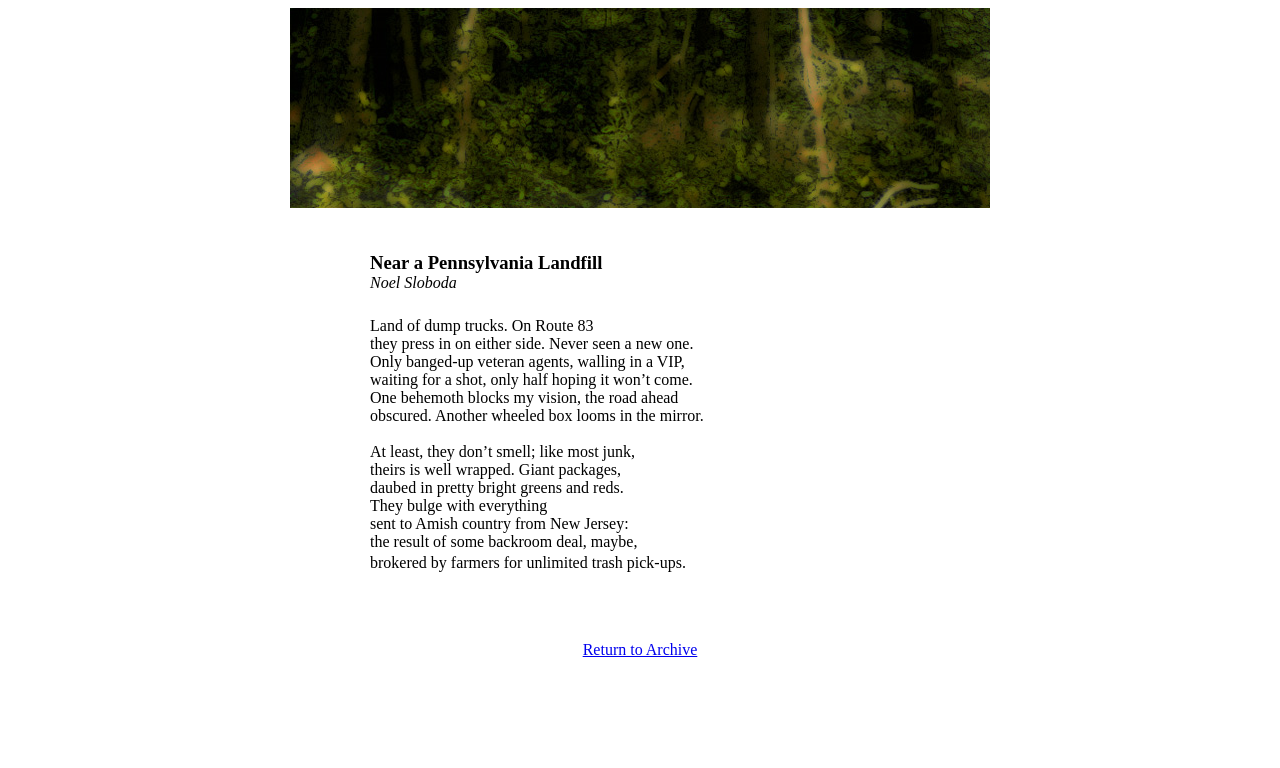Bounding box coordinates are to be given in the format (top-left x, top-left y, bottom-right x, bottom-right y). All values must be floating point numbers between 0 and 1. Provide the bounding box coordinate for the UI element described as: Return to Archive

[0.455, 0.835, 0.545, 0.857]